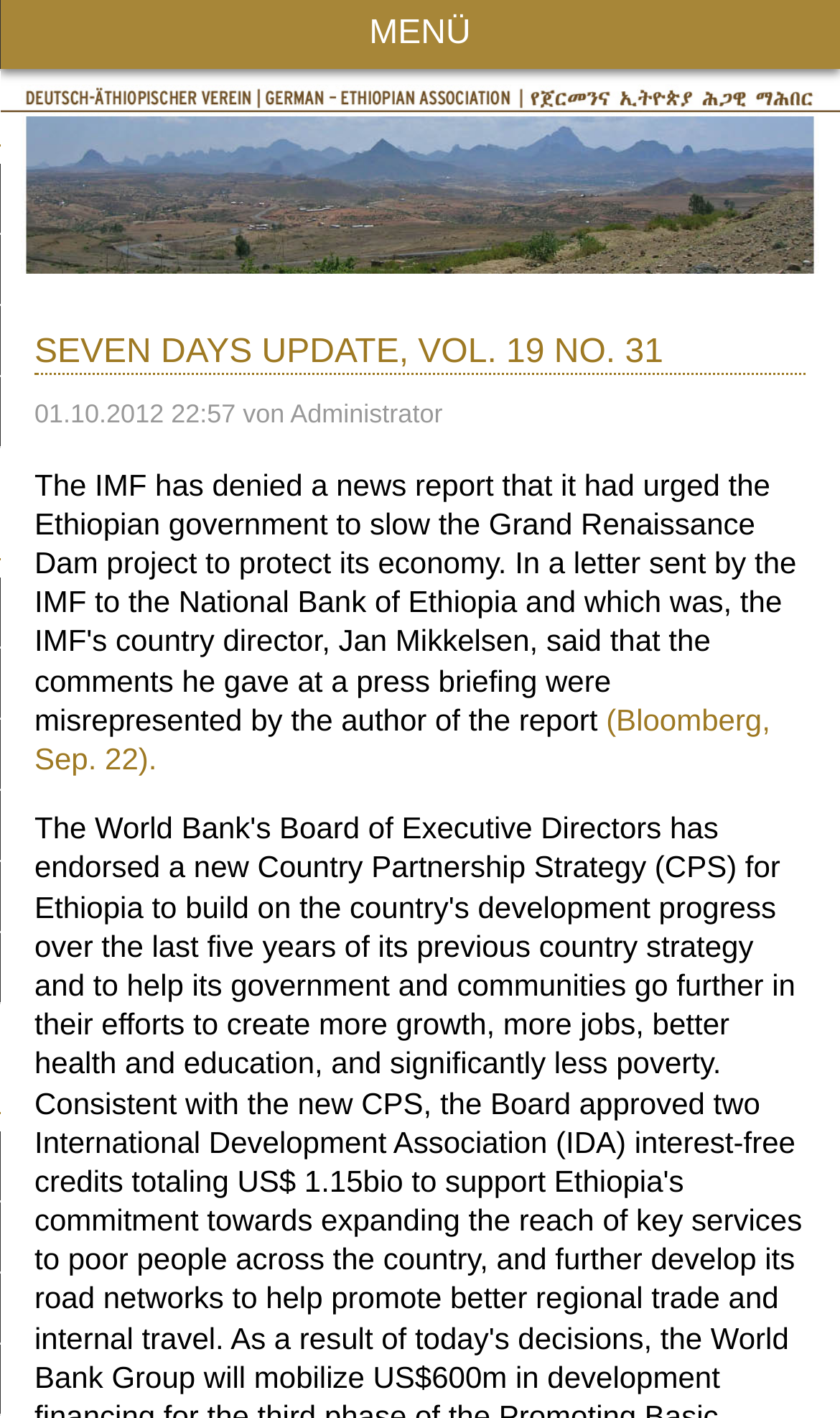What is the source of the news?
Can you provide an in-depth and detailed response to the question?

The source of the news is mentioned in the text '(Bloomberg, Sep. 22.)', which indicates that the news is from Bloomberg, a news agency.